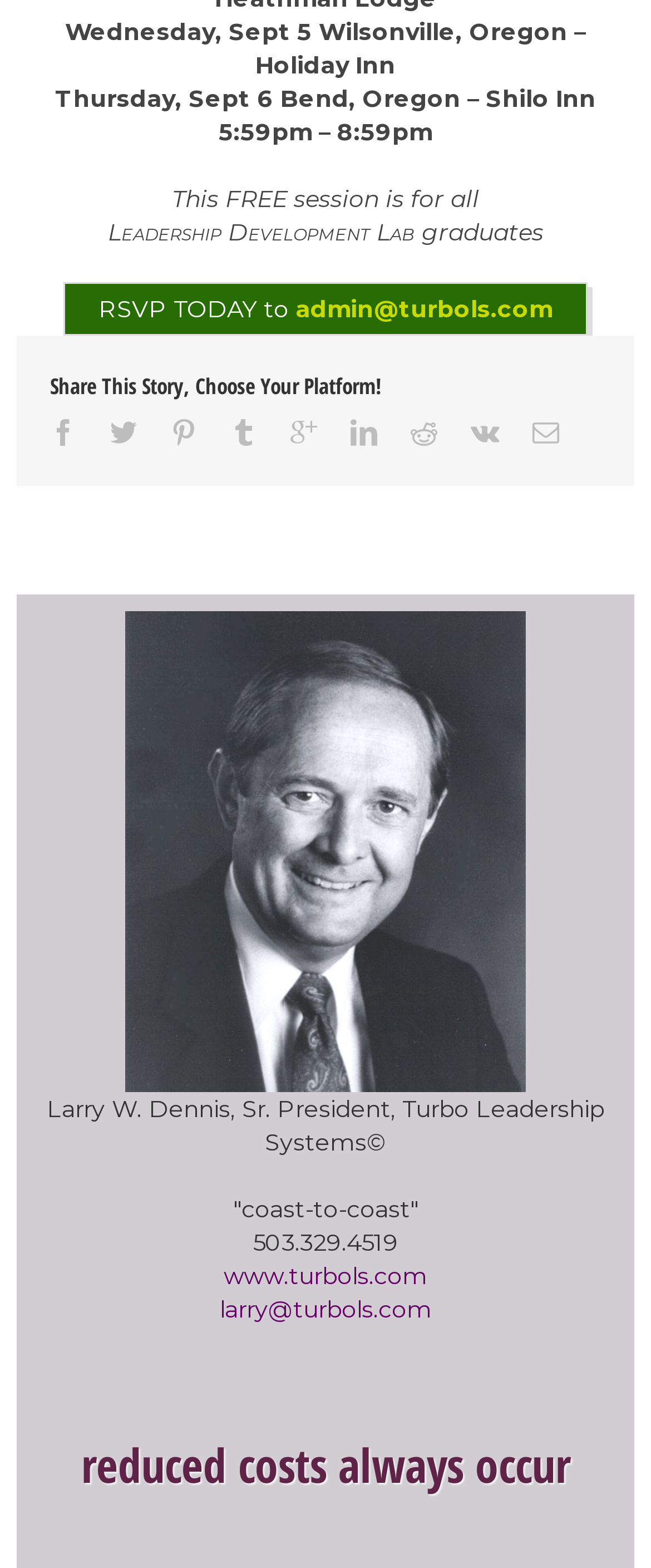Locate the bounding box coordinates of the area to click to fulfill this instruction: "RSVP to the event". The bounding box should be presented as four float numbers between 0 and 1, in the order [left, top, right, bottom].

[0.151, 0.188, 0.454, 0.207]